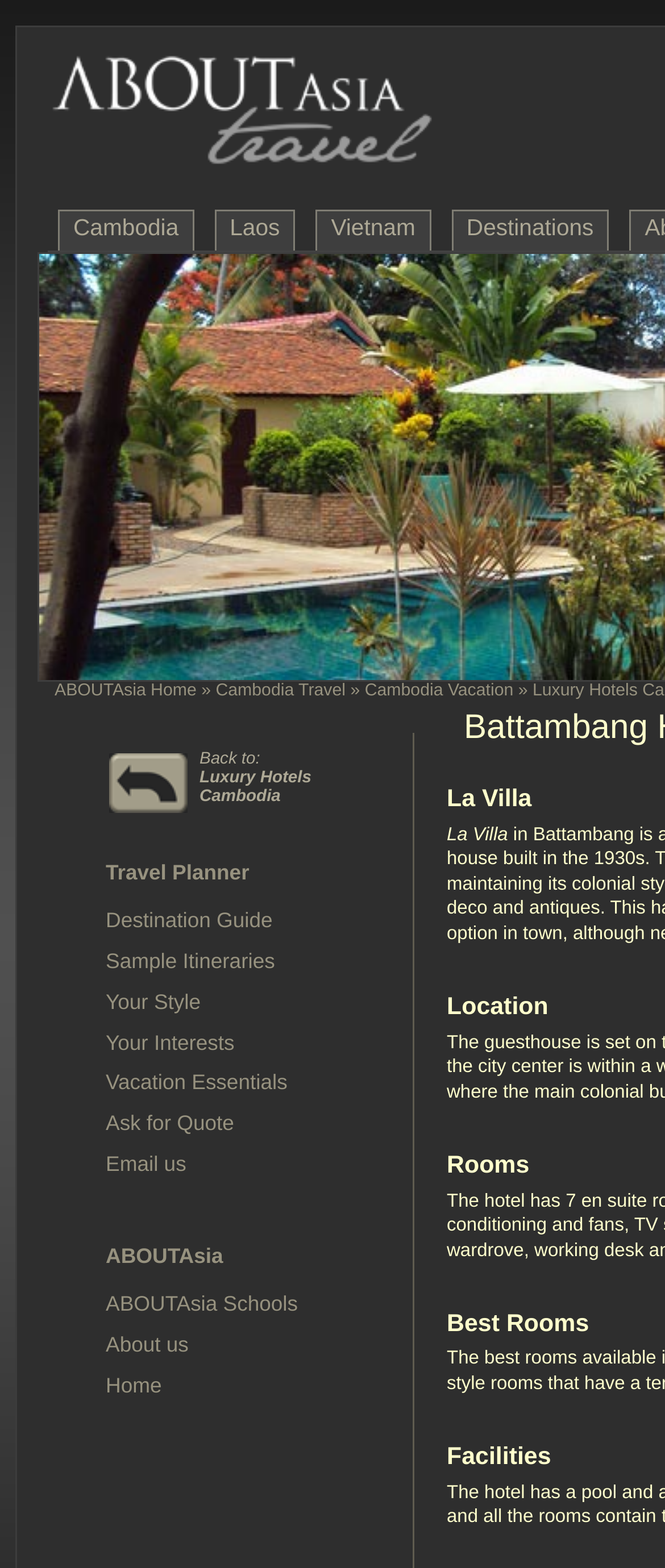From the element description: "Back to: Luxury Hotels Cambodia", extract the bounding box coordinates of the UI element. The coordinates should be expressed as four float numbers between 0 and 1, in the order [left, top, right, bottom].

[0.3, 0.475, 0.468, 0.514]